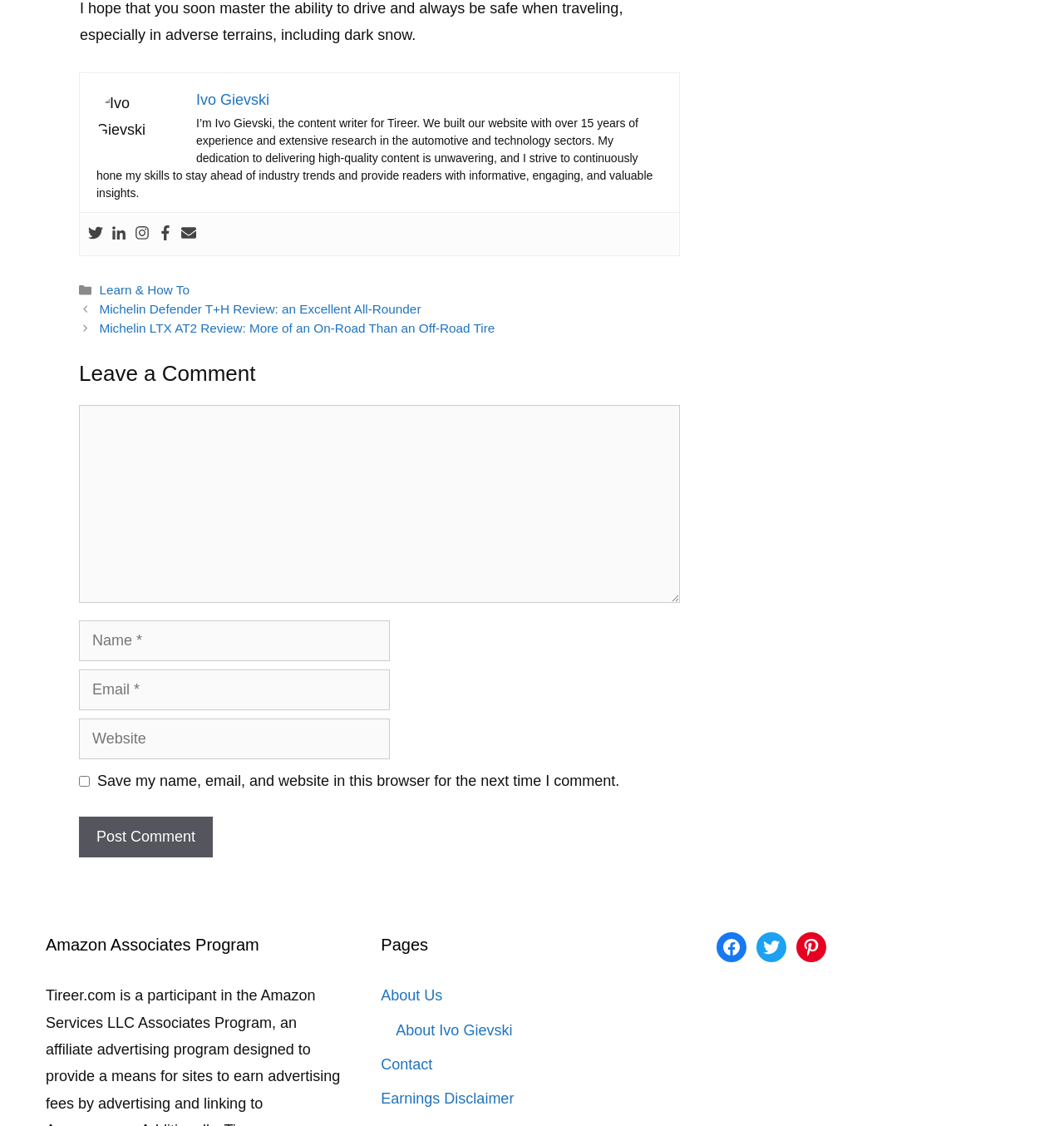Locate the bounding box of the user interface element based on this description: "parent_node: Comment name="url" placeholder="Website"".

[0.074, 0.638, 0.366, 0.674]